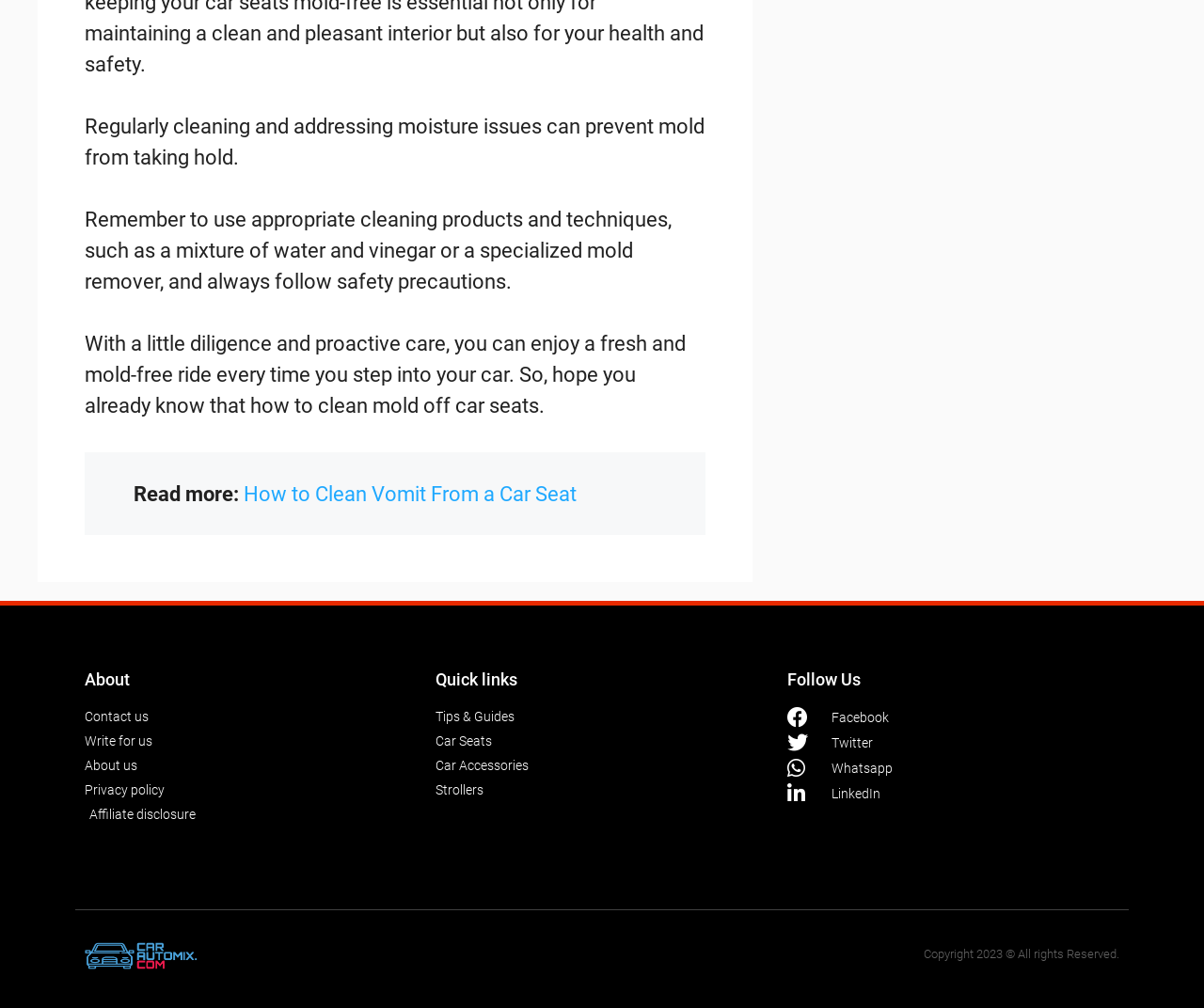What social media platforms are listed under 'Follow Us'?
Analyze the image and provide a thorough answer to the question.

The 'Follow Us' section lists the social media platforms that the website or its authors can be followed on, which are Facebook, Twitter, Whatsapp, and LinkedIn, suggesting that the website is active on these platforms and wants to engage with its audience.